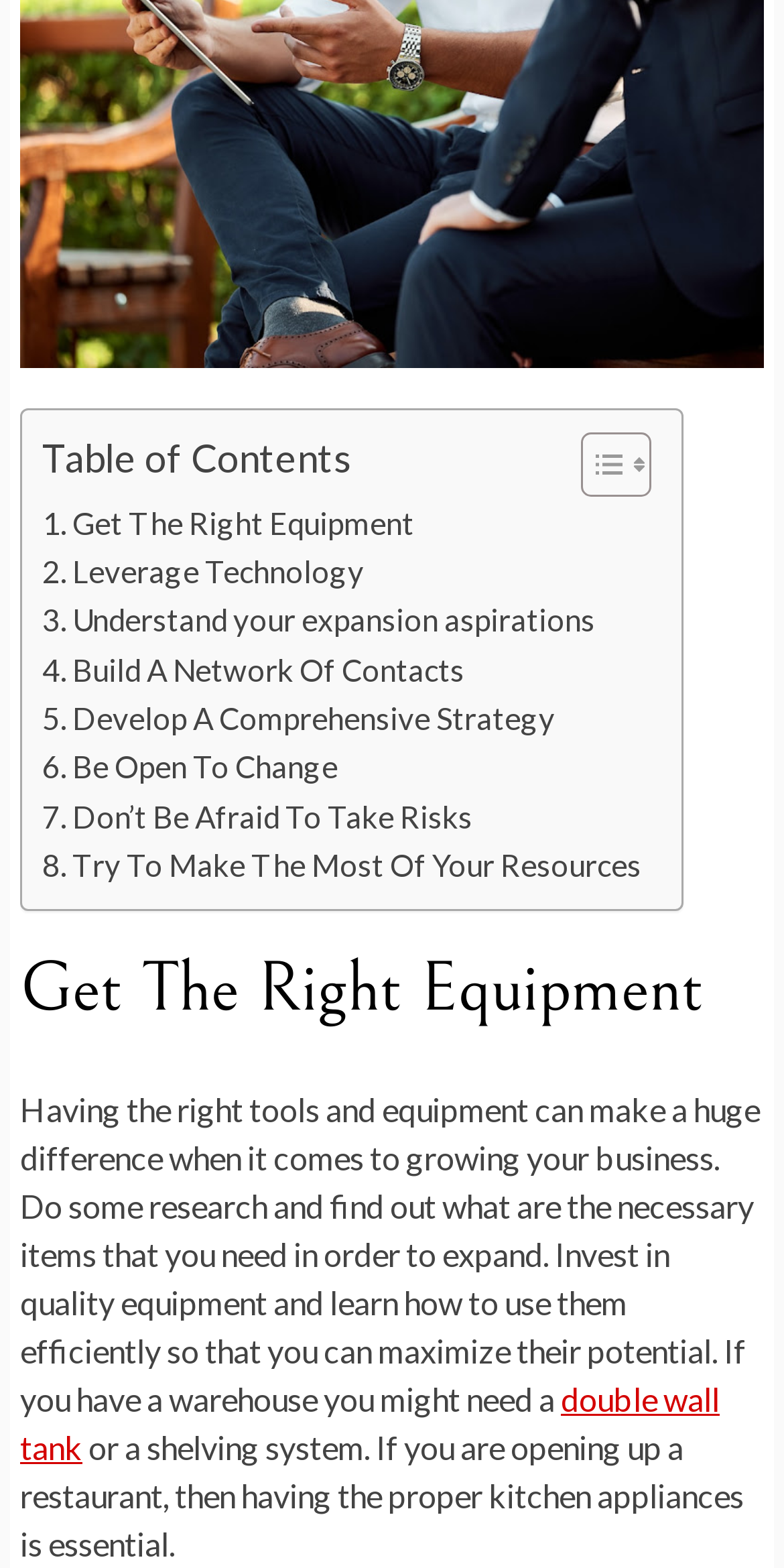Identify the bounding box coordinates of the section to be clicked to complete the task described by the following instruction: "Get The Right Equipment". The coordinates should be four float numbers between 0 and 1, formatted as [left, top, right, bottom].

[0.054, 0.318, 0.528, 0.349]